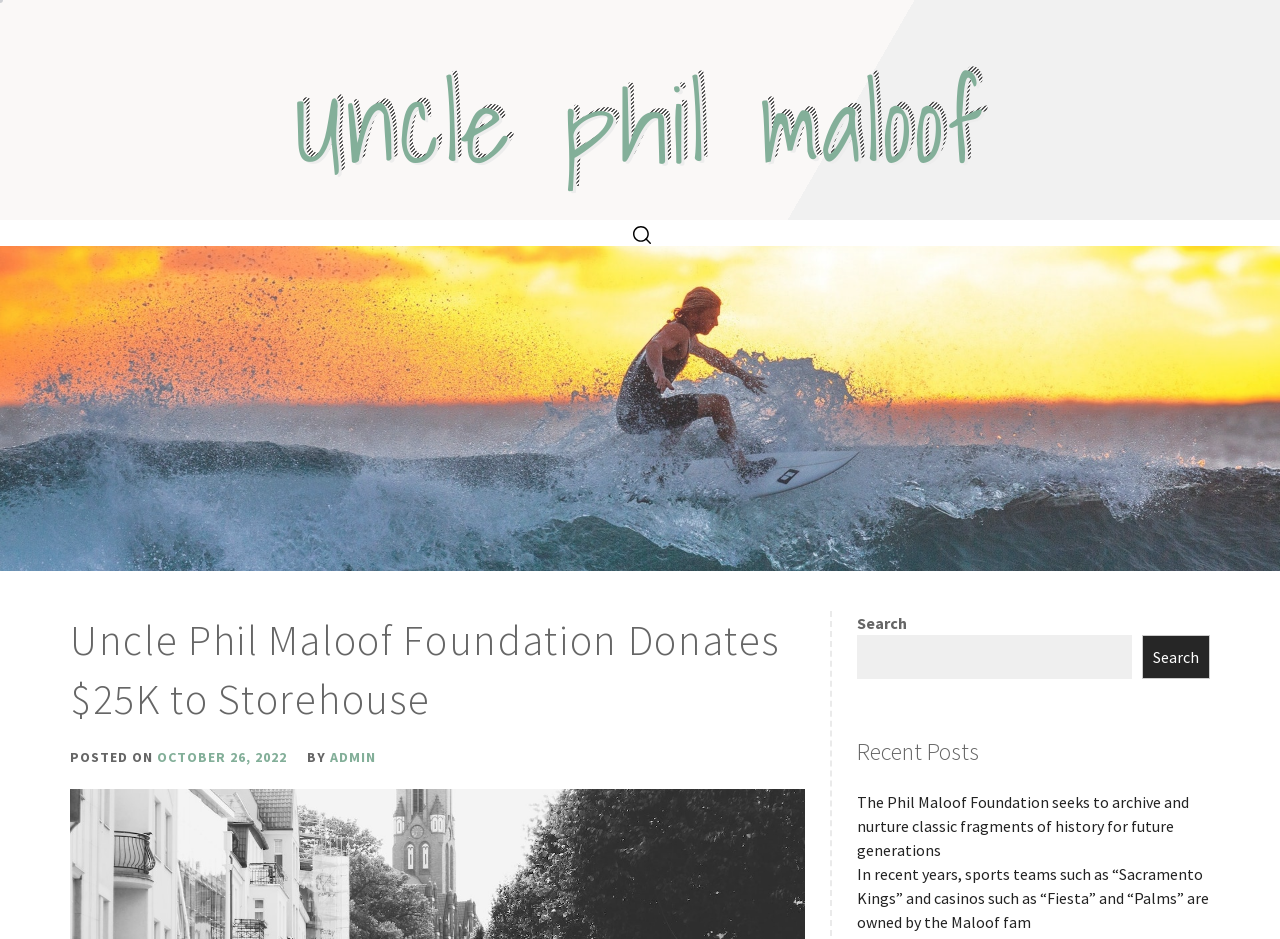Specify the bounding box coordinates of the region I need to click to perform the following instruction: "Visit the homepage of Uncle Phil Maloof". The coordinates must be four float numbers in the range of 0 to 1, i.e., [left, top, right, bottom].

[0.229, 0.044, 0.771, 0.222]